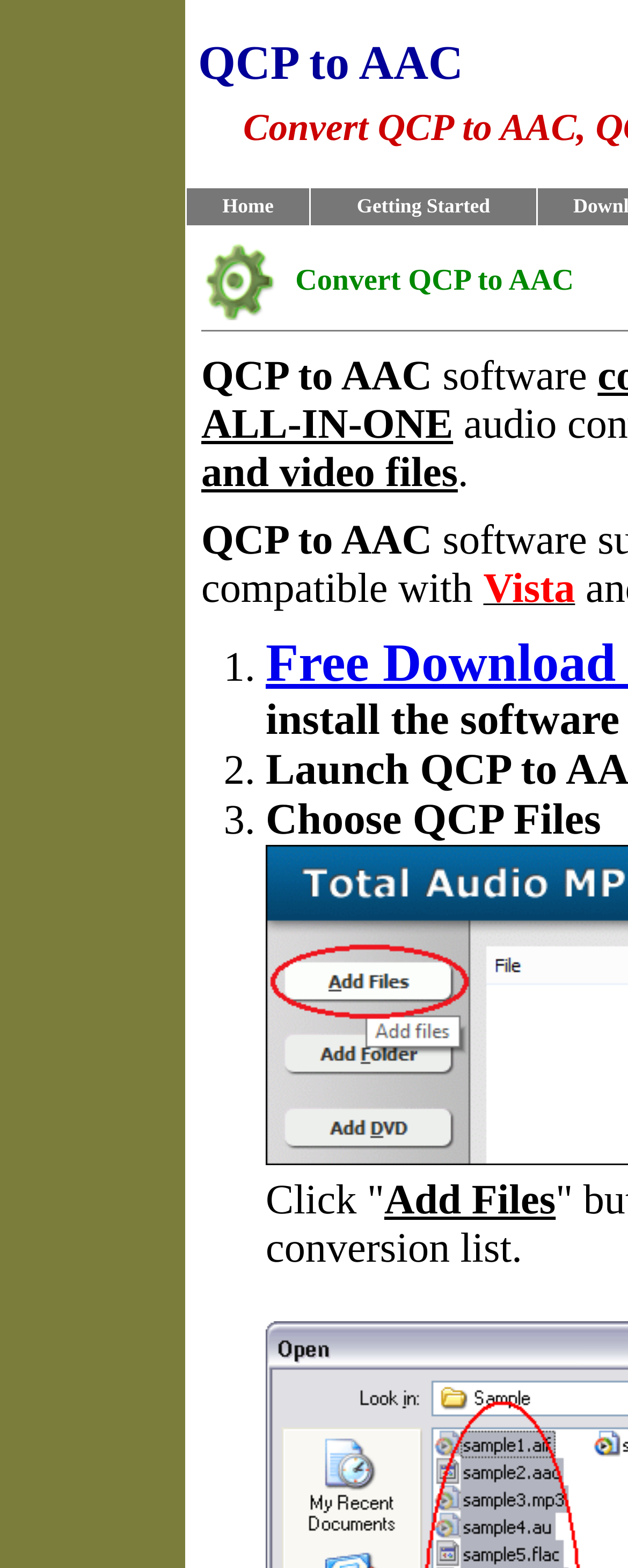Offer an extensive depiction of the webpage and its key elements.

The webpage is about QCP to AAC software, an all-in-one audio converter that supports over 90 audio and video file formats. At the top, there are two navigation links, "Home" and "Getting Started", positioned side by side. Below the navigation links, there is an image of the QCP to AAC software, accompanied by a brief description of the software. 

The description is divided into several lines of text. The first line reads "software". The second line is "ALL-IN-ONE", which is positioned above the third line that reads "QCP to AAC". The fourth line mentions "Vista". 

Below the description, there is a numbered list with three items. The list markers "1.", "2.", and "3." are aligned to the left, and each item is described in a line of text. The first item is not explicitly stated, but the second item is "Choose QCP Files".